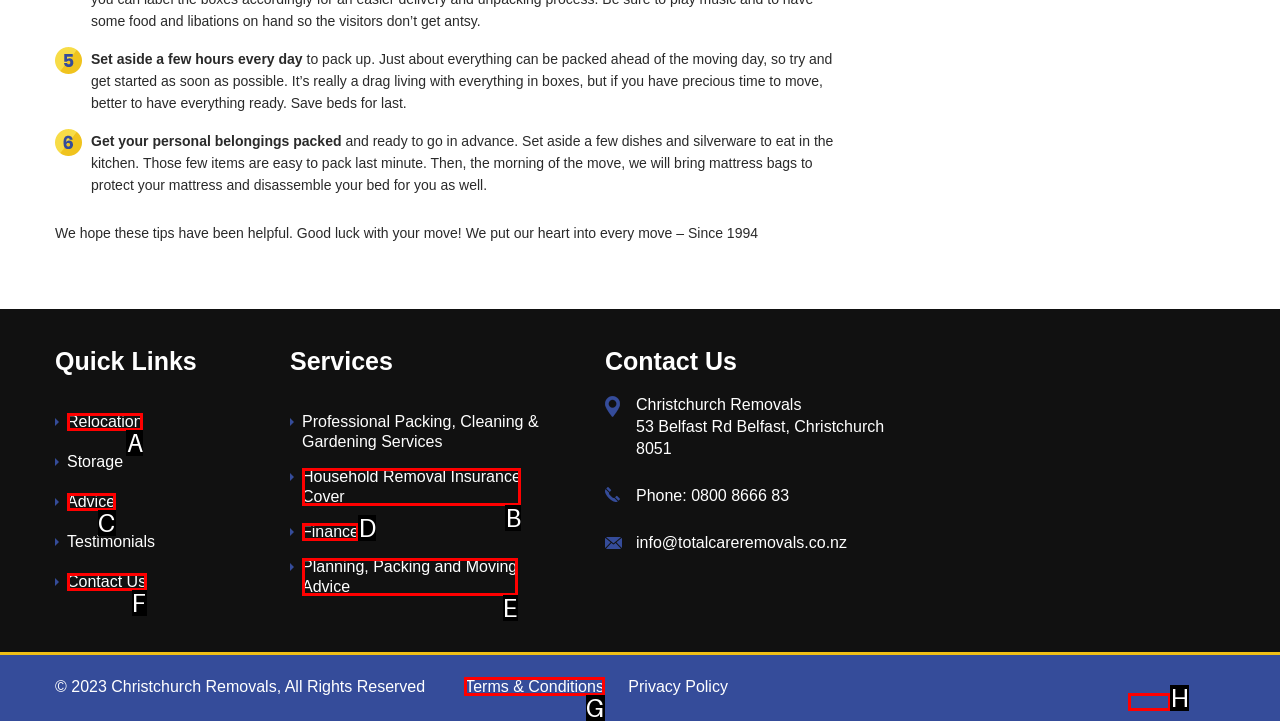Choose the letter of the element that should be clicked to complete the task: Check 'Terms & Conditions'
Answer with the letter from the possible choices.

G